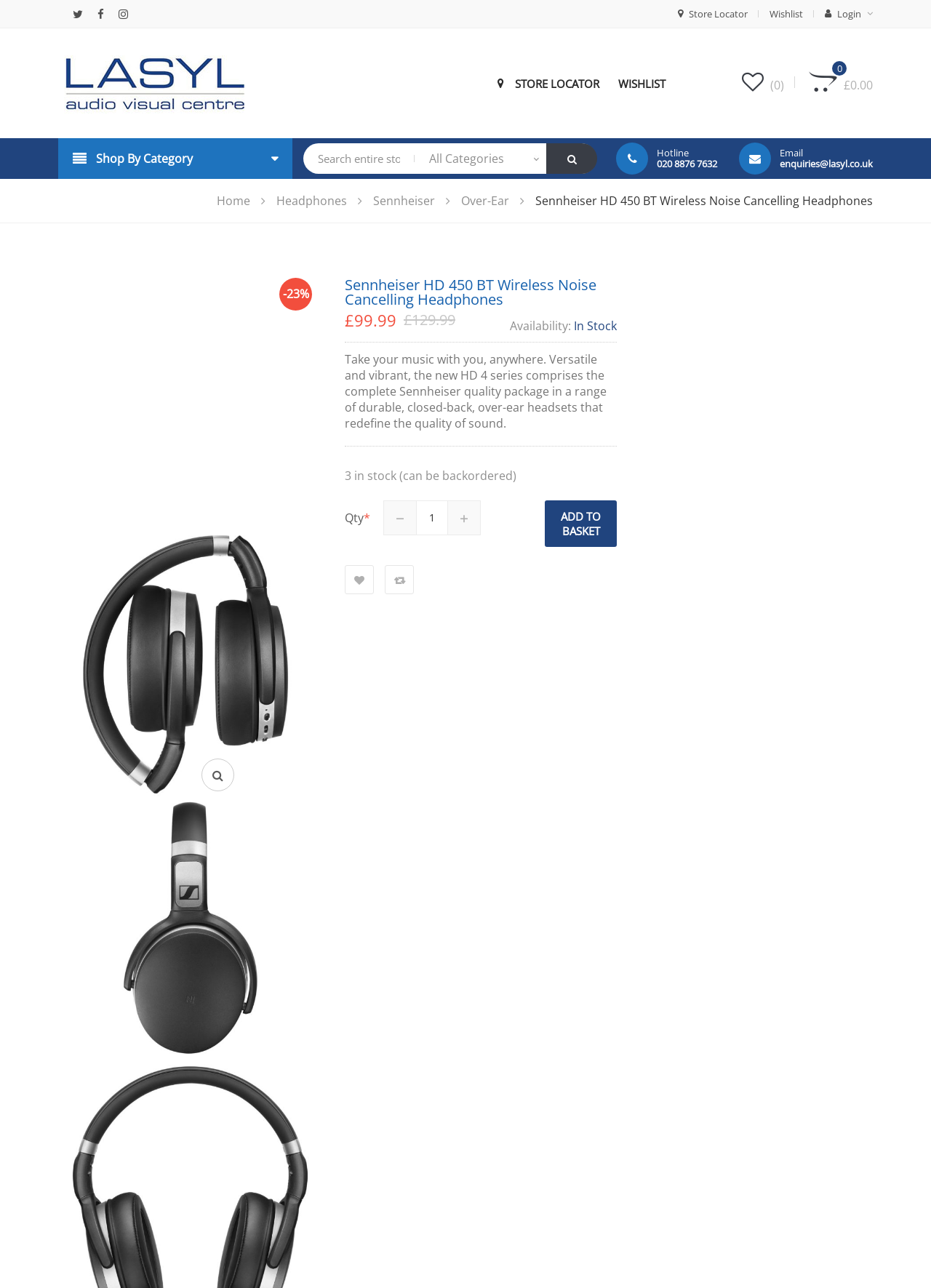Please respond to the question using a single word or phrase:
What is the current price of the headphones?

£99.99